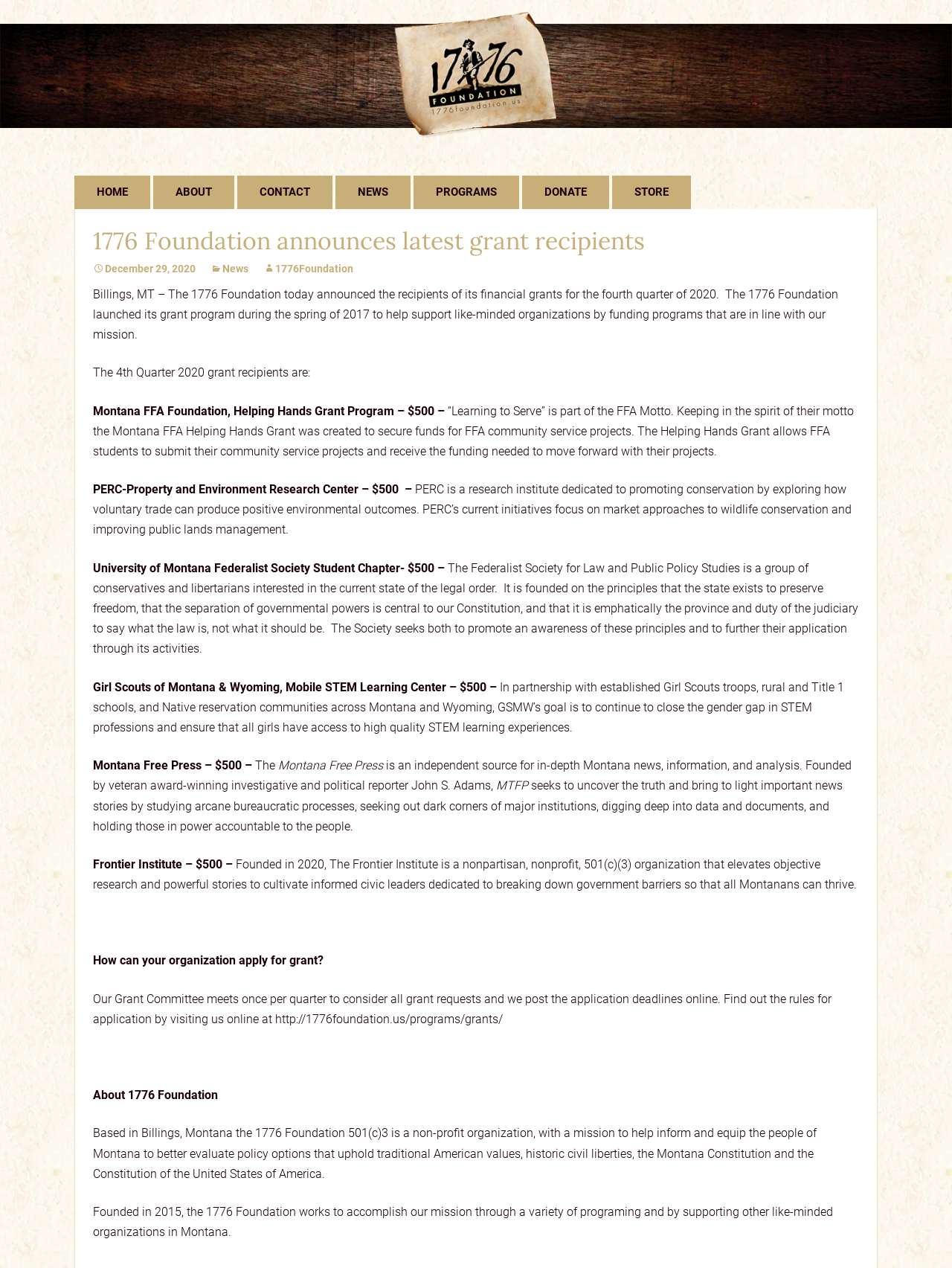Please identify the bounding box coordinates of the region to click in order to complete the task: "Click to go to home page". The coordinates must be four float numbers between 0 and 1, specified as [left, top, right, bottom].

[0.414, 0.009, 0.586, 0.109]